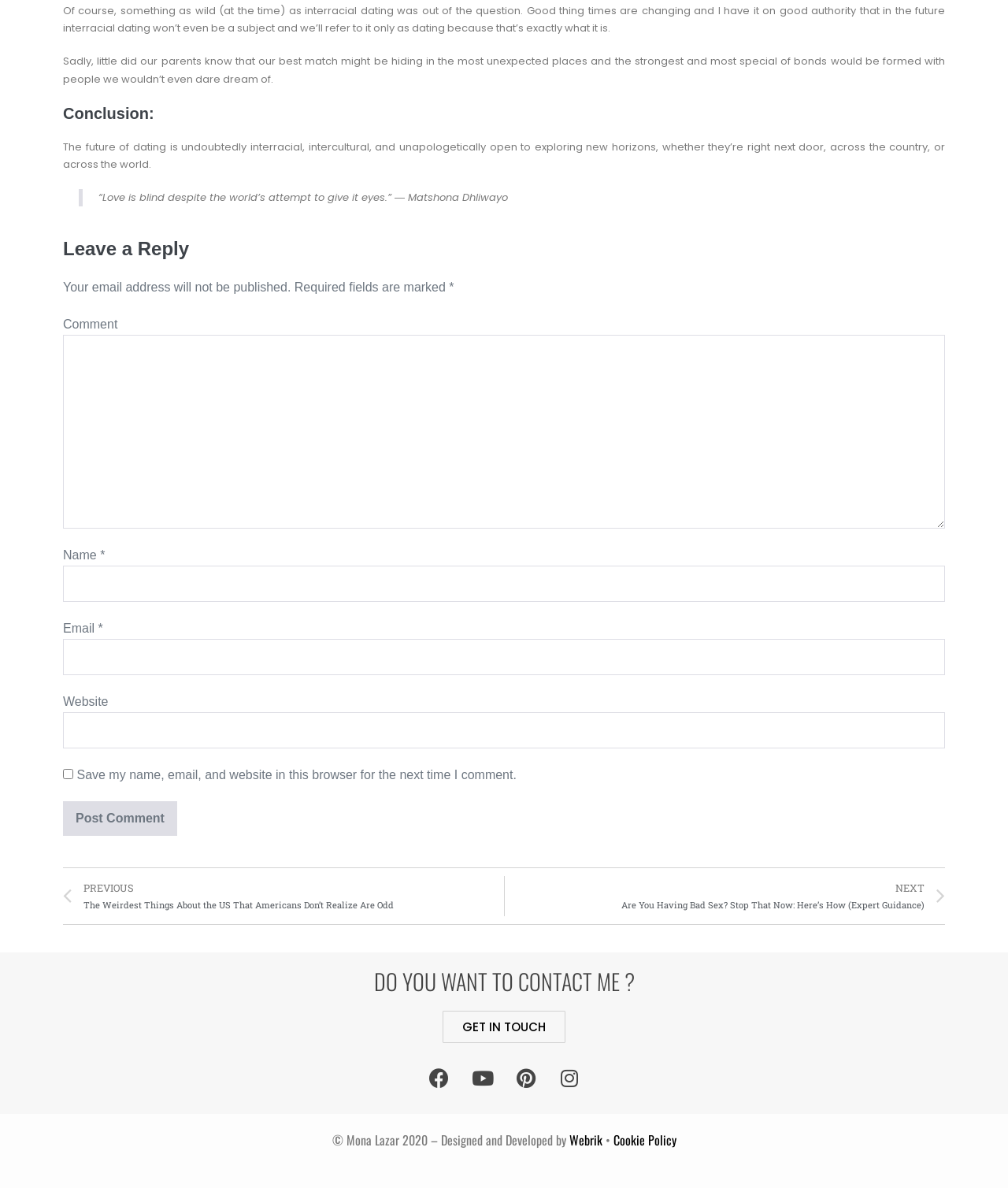Determine the bounding box coordinates of the target area to click to execute the following instruction: "Click on the 'Fleets' link."

None